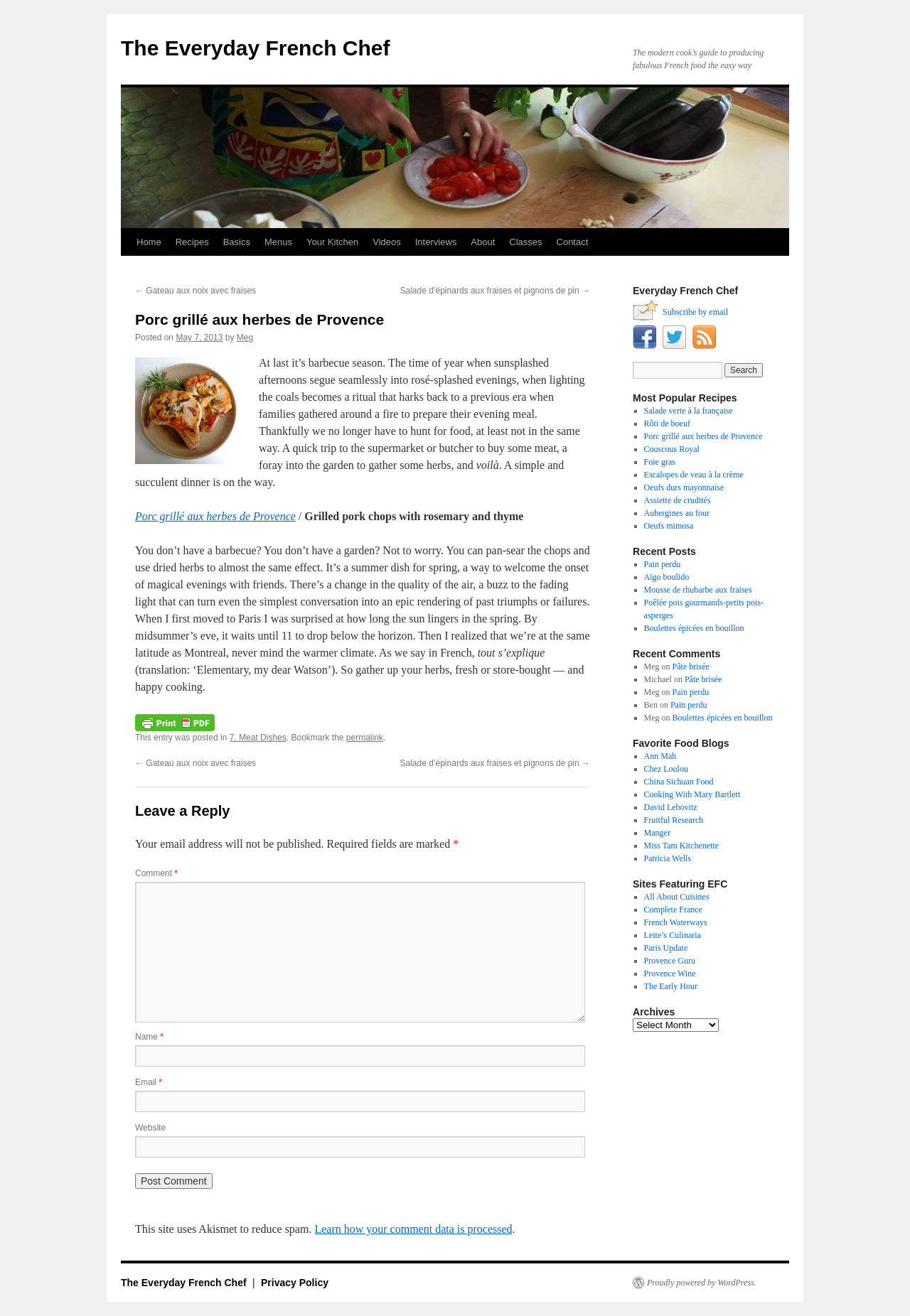Please give a succinct answer using a single word or phrase:
What is the author of the recipe?

Meg